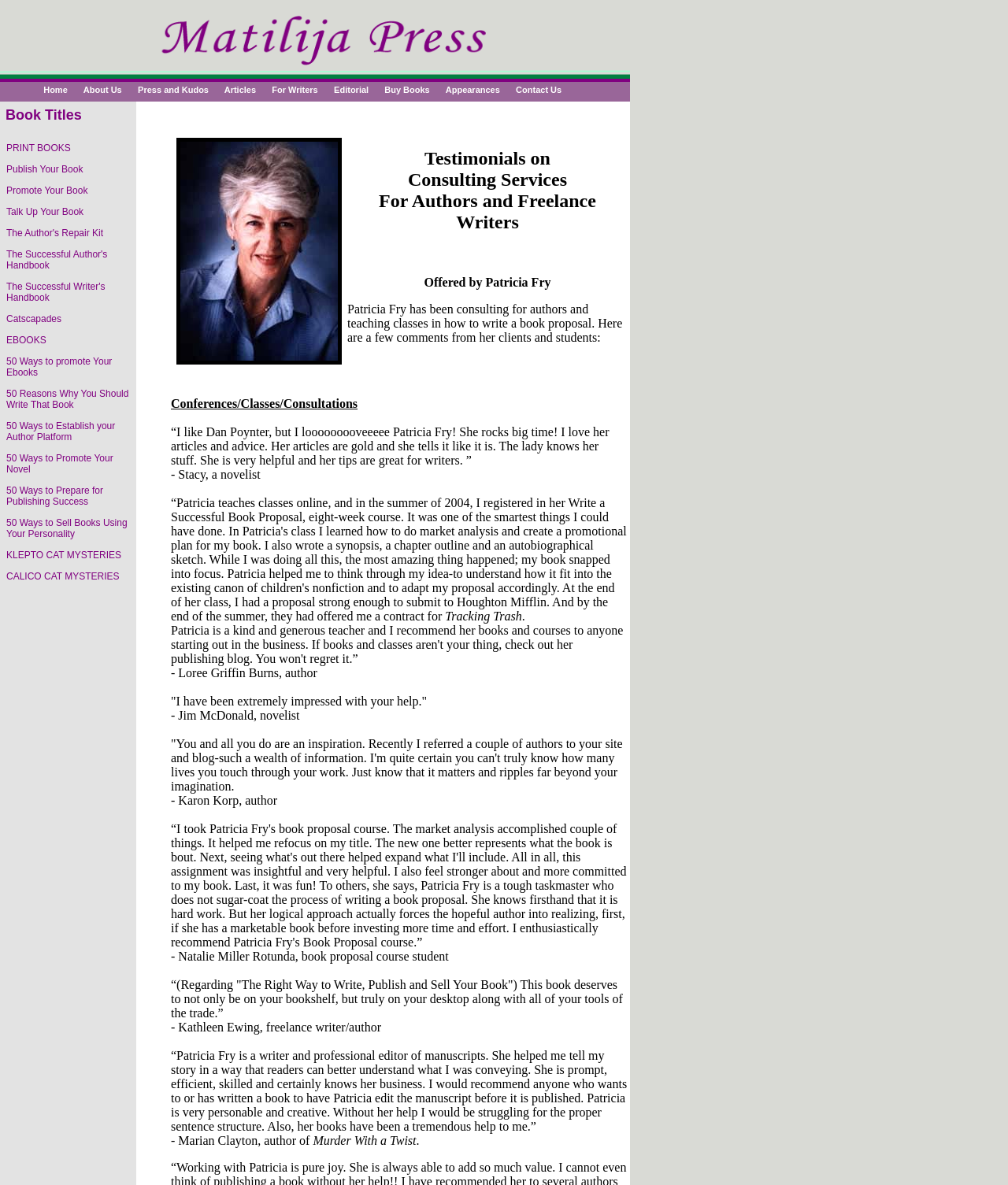What type of books are sold by Matilija Press?
Please provide a comprehensive answer based on the visual information in the image.

The webpage lists various book titles, including 'History of the Ojai Valley', 'The Mainland Luau: Hawaii in your Backyard', 'Creative Grandparenting Across the Miles', and others, indicating that Matilija Press sells a range of books across different genres.